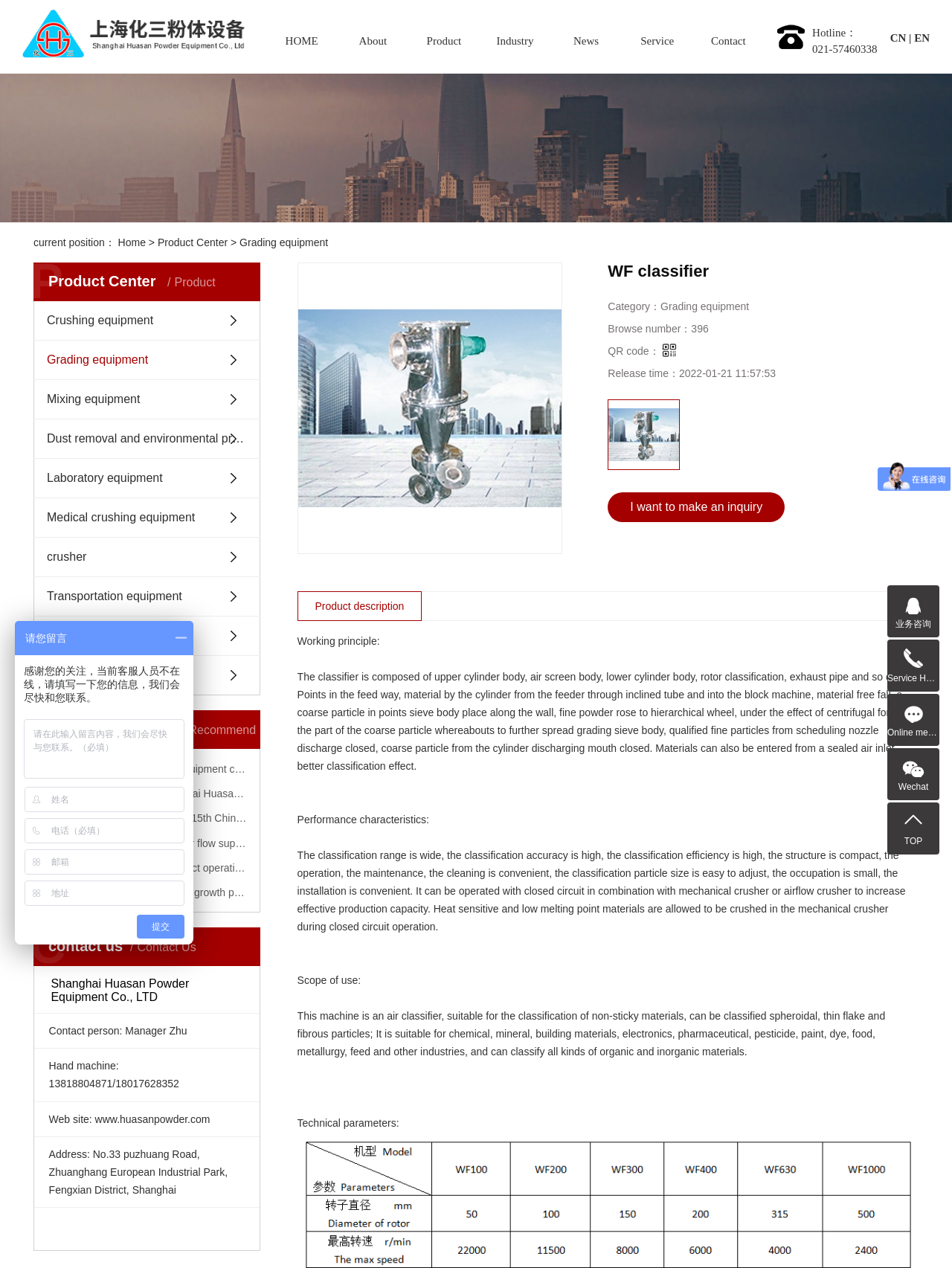Please provide a comprehensive answer to the question below using the information from the image: What is the release time of WF classifier?

The release time of WF classifier can be found in the product description section, which is '2022-01-21 11:57:53'.